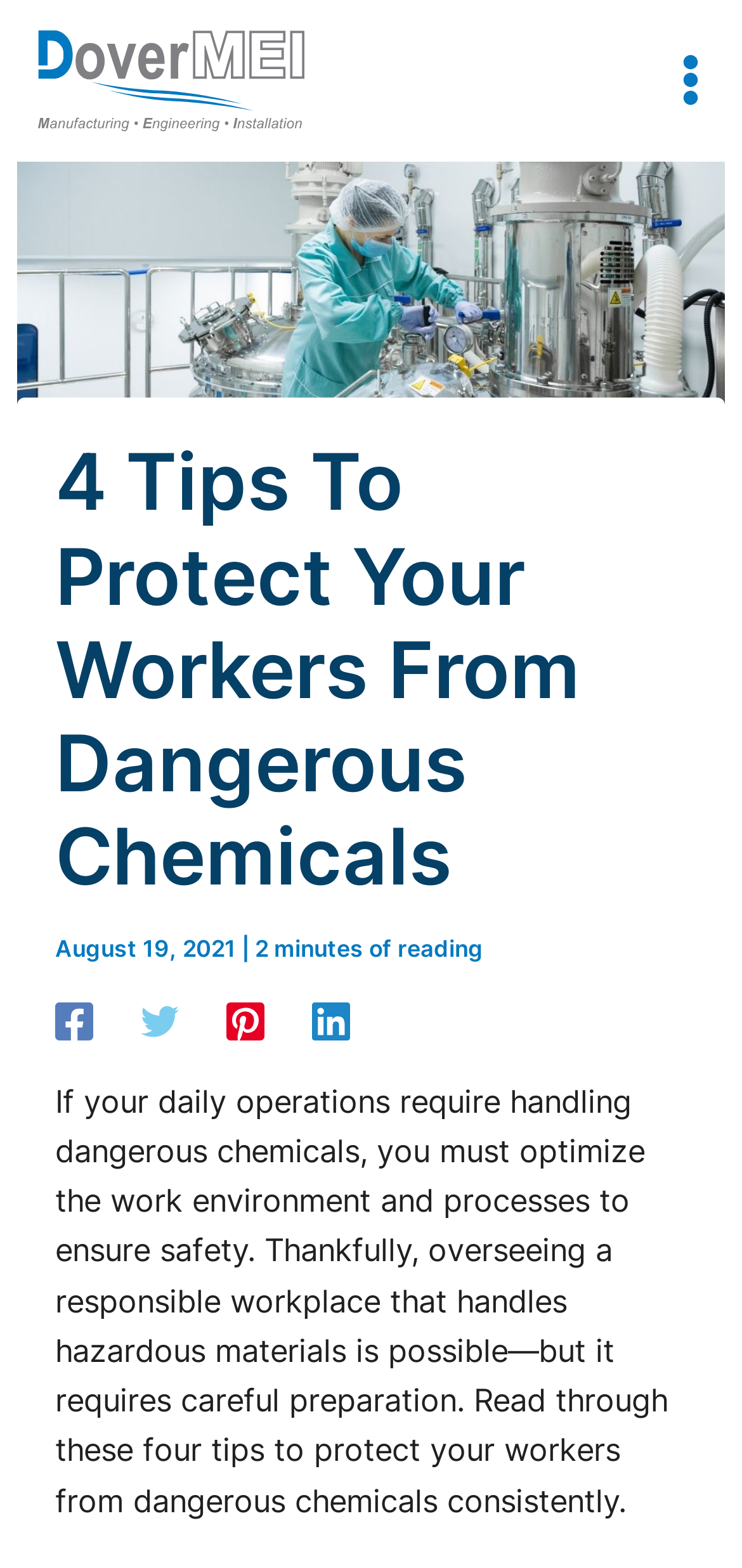Given the element description aria-label="Pinterest", specify the bounding box coordinates of the corresponding UI element in the format (top-left x, top-left y, bottom-right x, bottom-right y). All values must be between 0 and 1.

[0.305, 0.638, 0.356, 0.664]